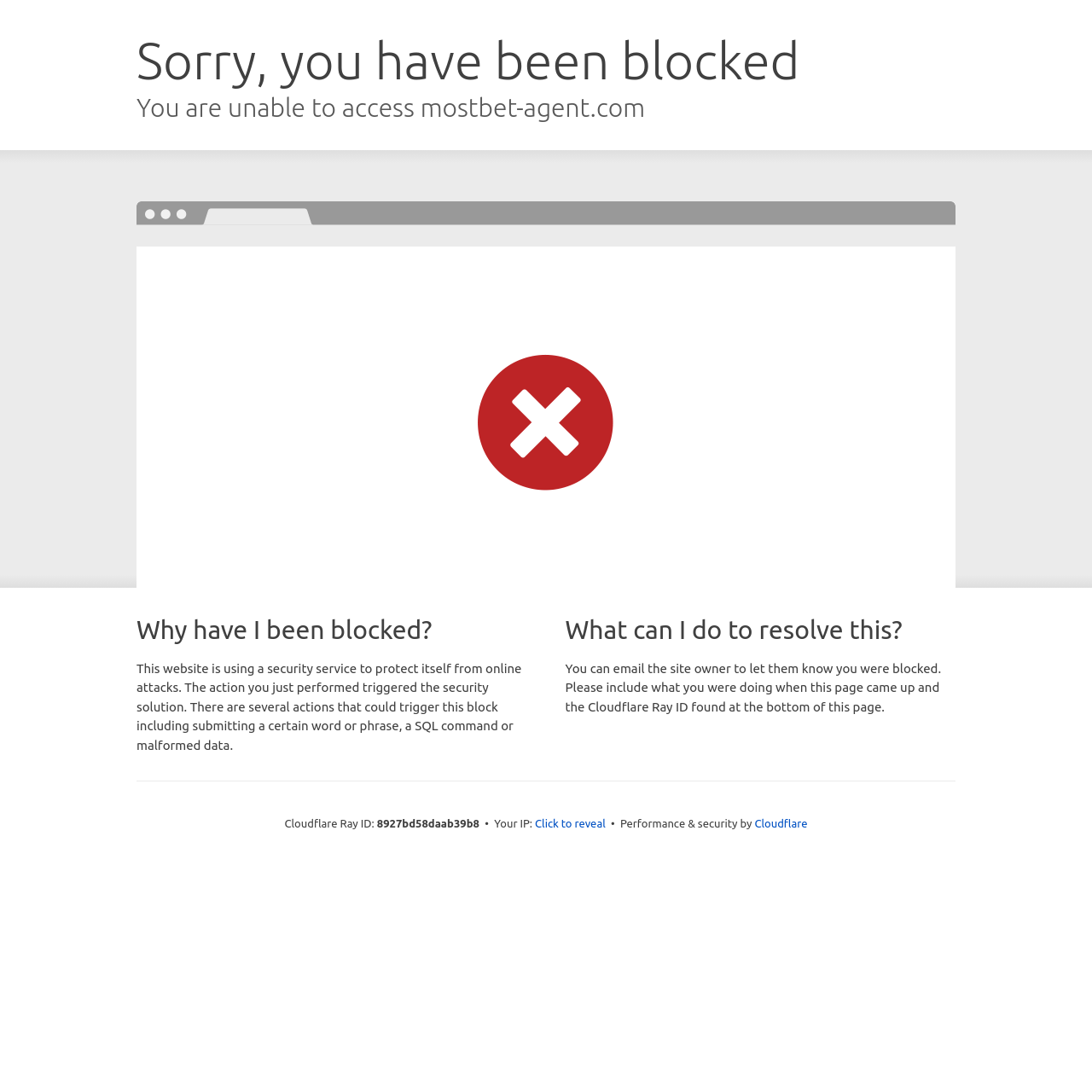Identify the bounding box of the UI element that matches this description: "Cloudflare".

[0.691, 0.749, 0.739, 0.76]